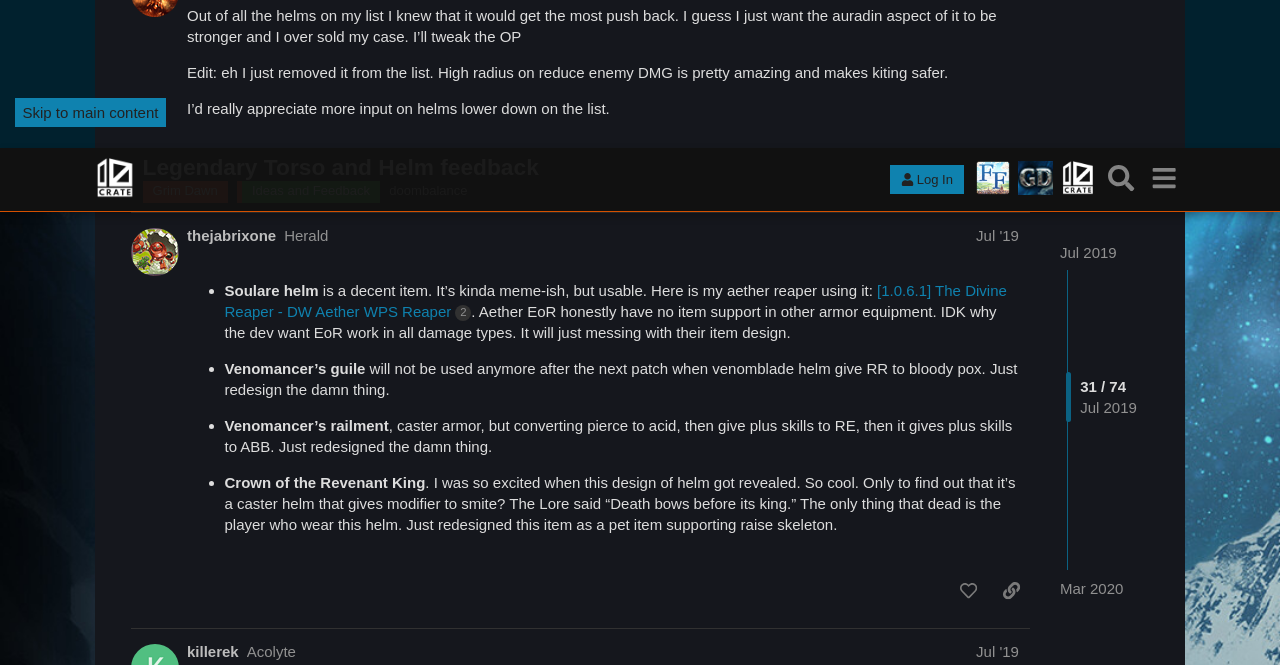What is the purpose of the button 'post edit history'?
Examine the image closely and answer the question with as much detail as possible.

I inferred the answer by analyzing the context of the button 'post edit history'. It is located near the post's heading and username, suggesting that it is related to the post's history. The button's text also implies that it allows users to view the edit history of the post.